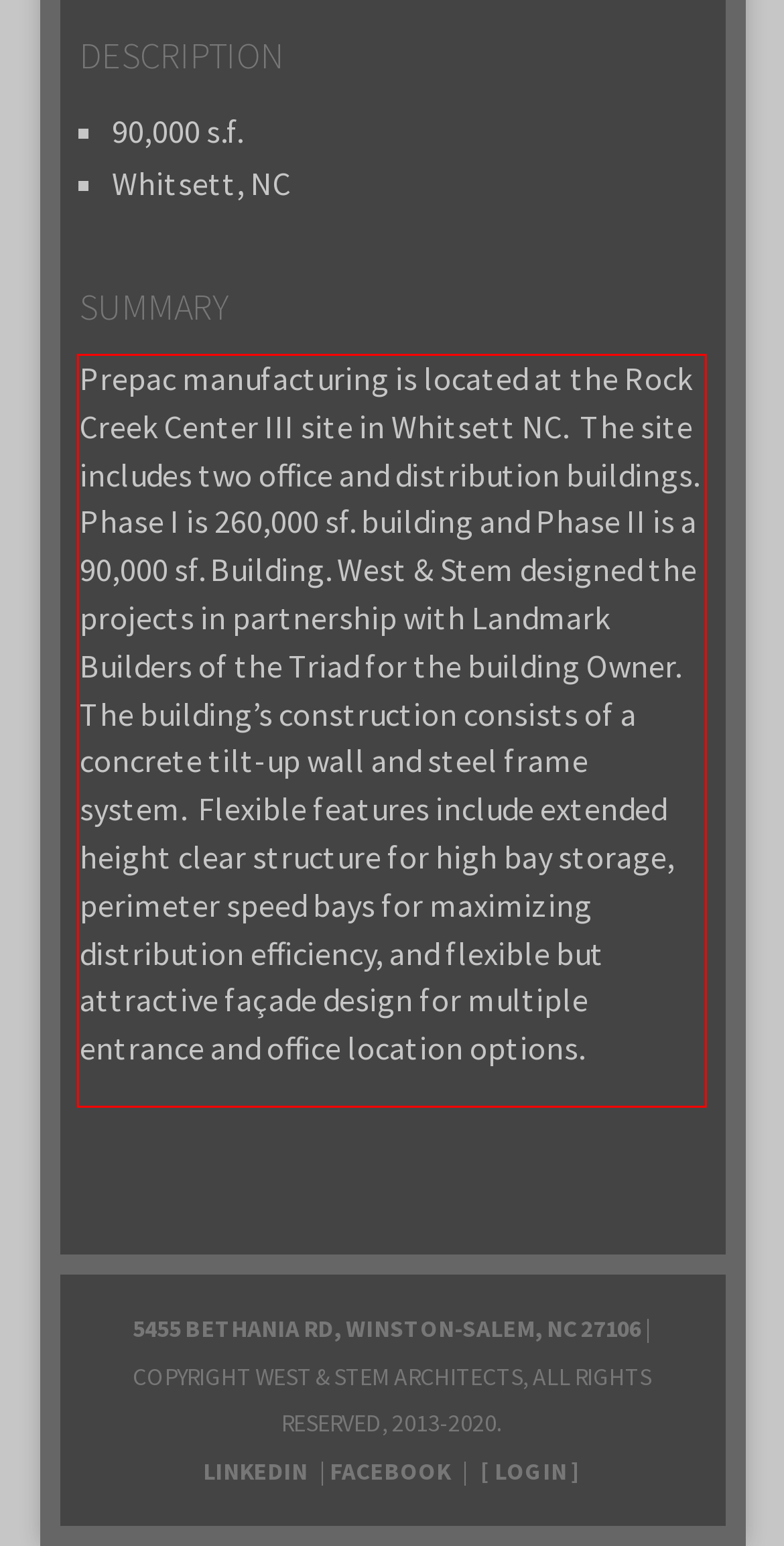Identify the red bounding box in the webpage screenshot and perform OCR to generate the text content enclosed.

Prepac manufacturing is located at the Rock Creek Center III site in Whitsett NC. The site includes two office and distribution buildings. Phase I is 260,000 sf. building and Phase II is a 90,000 sf. Building. West & Stem designed the projects in partnership with Landmark Builders of the Triad for the building Owner. The building’s construction consists of a concrete tilt-up wall and steel frame system. Flexible features include extended height clear structure for high bay storage, perimeter speed bays for maximizing distribution efficiency, and flexible but attractive façade design for multiple entrance and office location options.